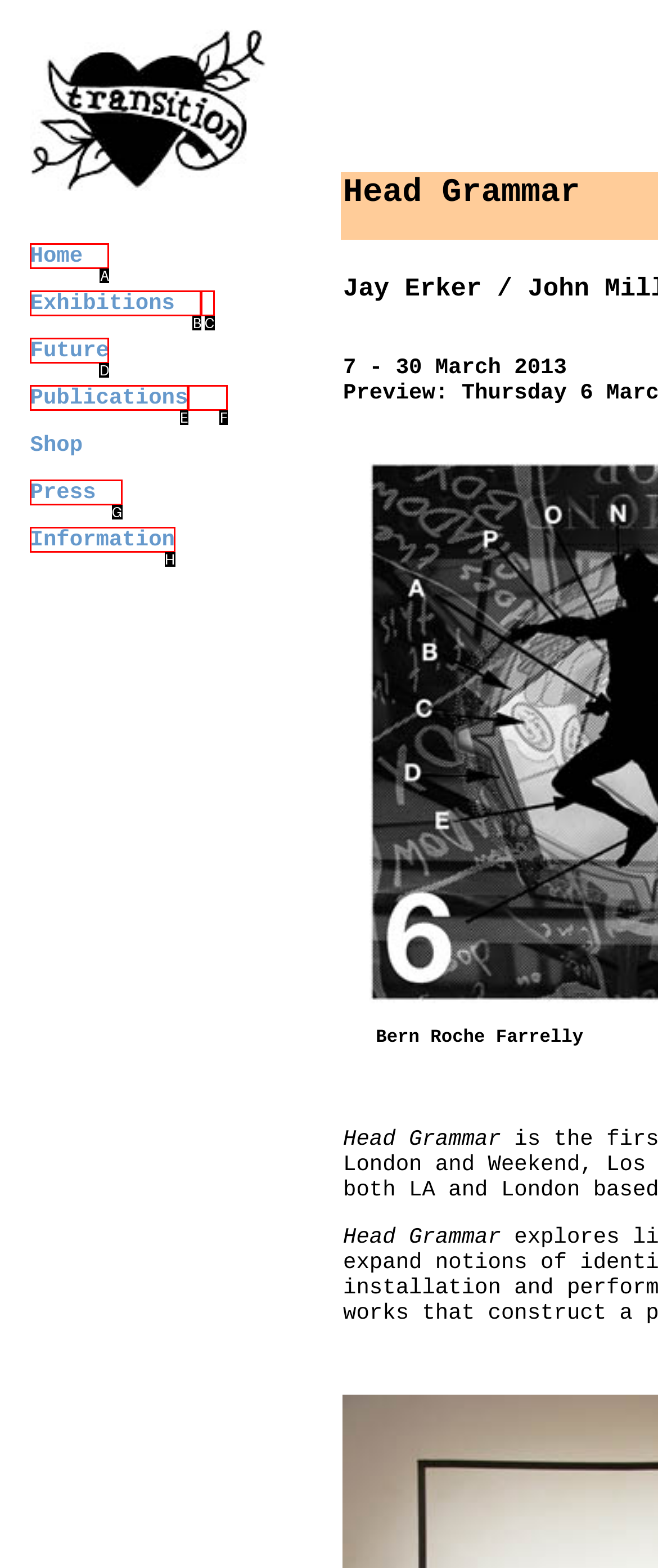Based on the description parent_node: Publications, identify the most suitable HTML element from the options. Provide your answer as the corresponding letter.

F